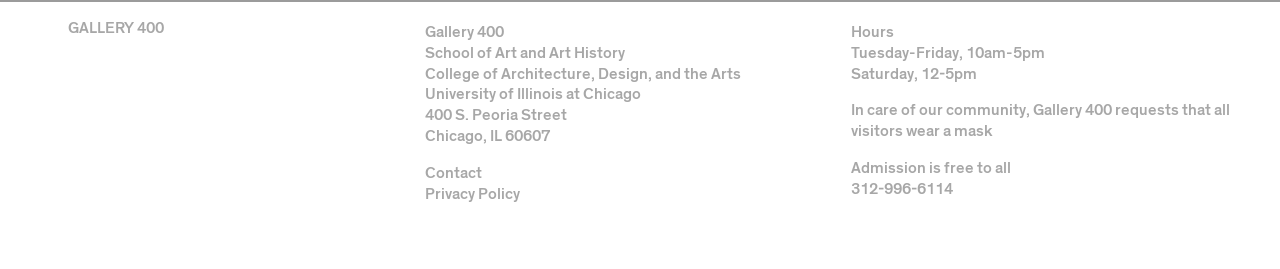Find the bounding box of the UI element described as: "Contact". The bounding box coordinates should be given as four float values between 0 and 1, i.e., [left, top, right, bottom].

[0.332, 0.613, 0.377, 0.672]